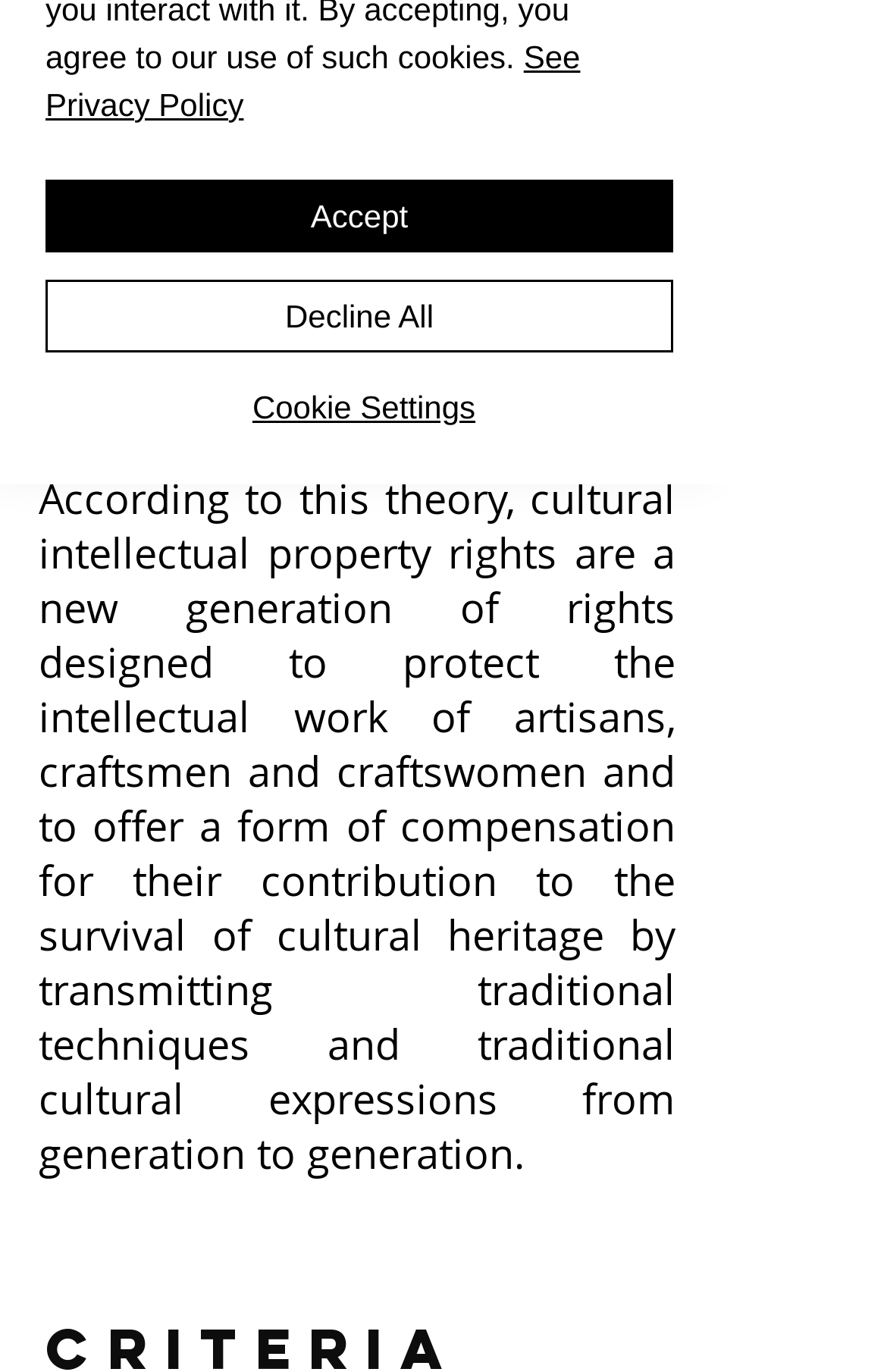Give the bounding box coordinates for the element described as: "Events".

None